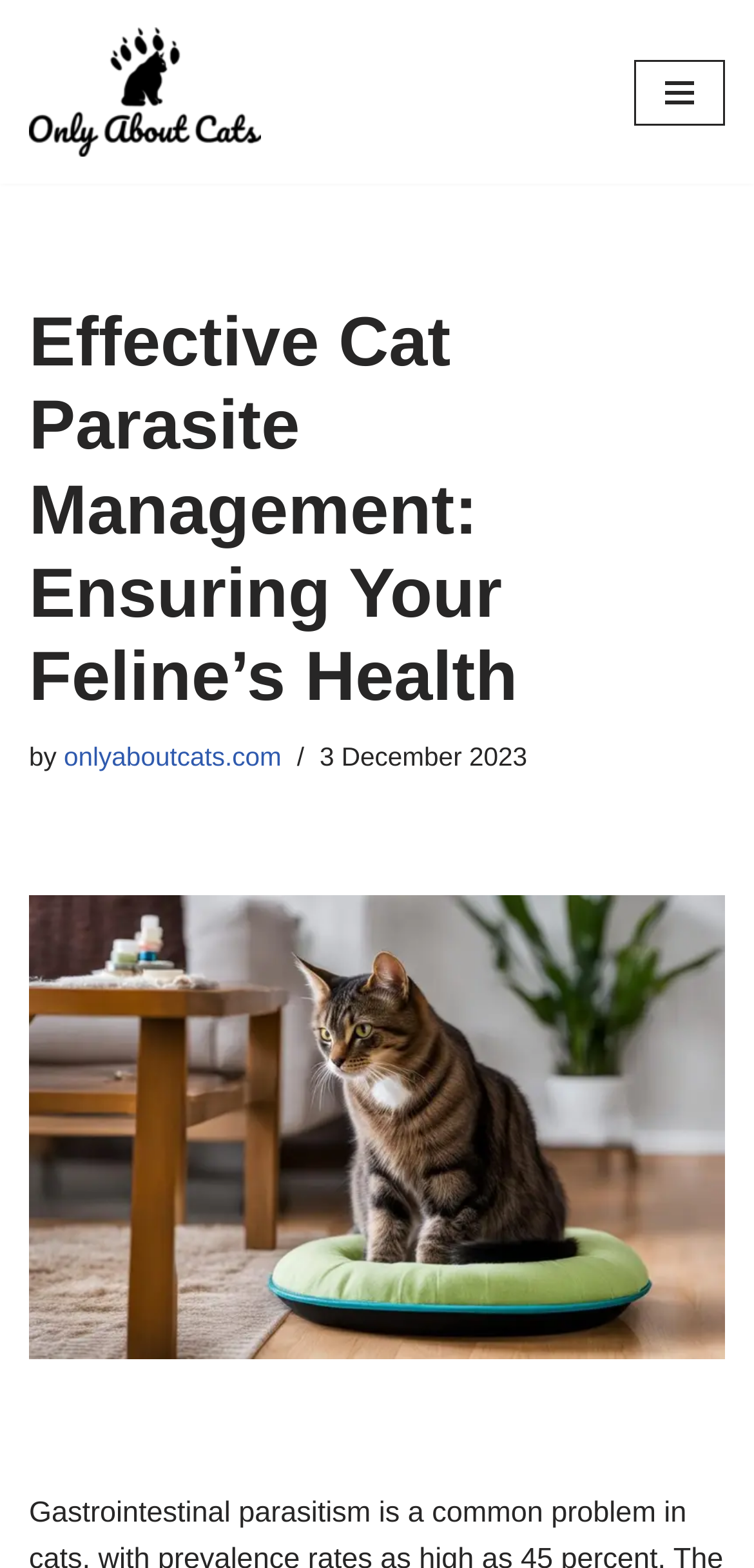Please find and generate the text of the main heading on the webpage.

Effective Cat Parasite Management: Ensuring Your Feline’s Health